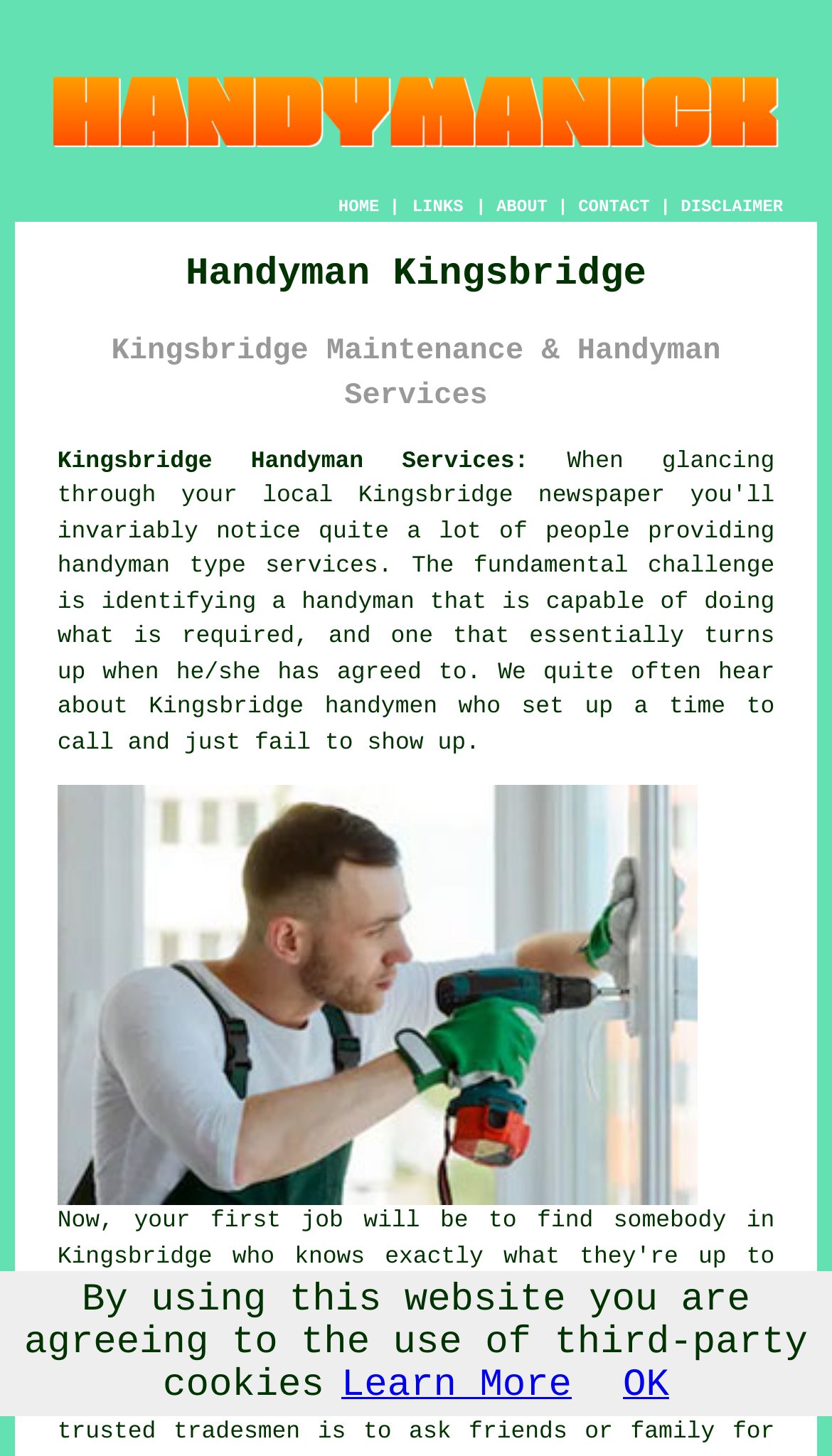Please determine the bounding box coordinates of the element's region to click in order to carry out the following instruction: "View November 2021". The coordinates should be four float numbers between 0 and 1, i.e., [left, top, right, bottom].

None